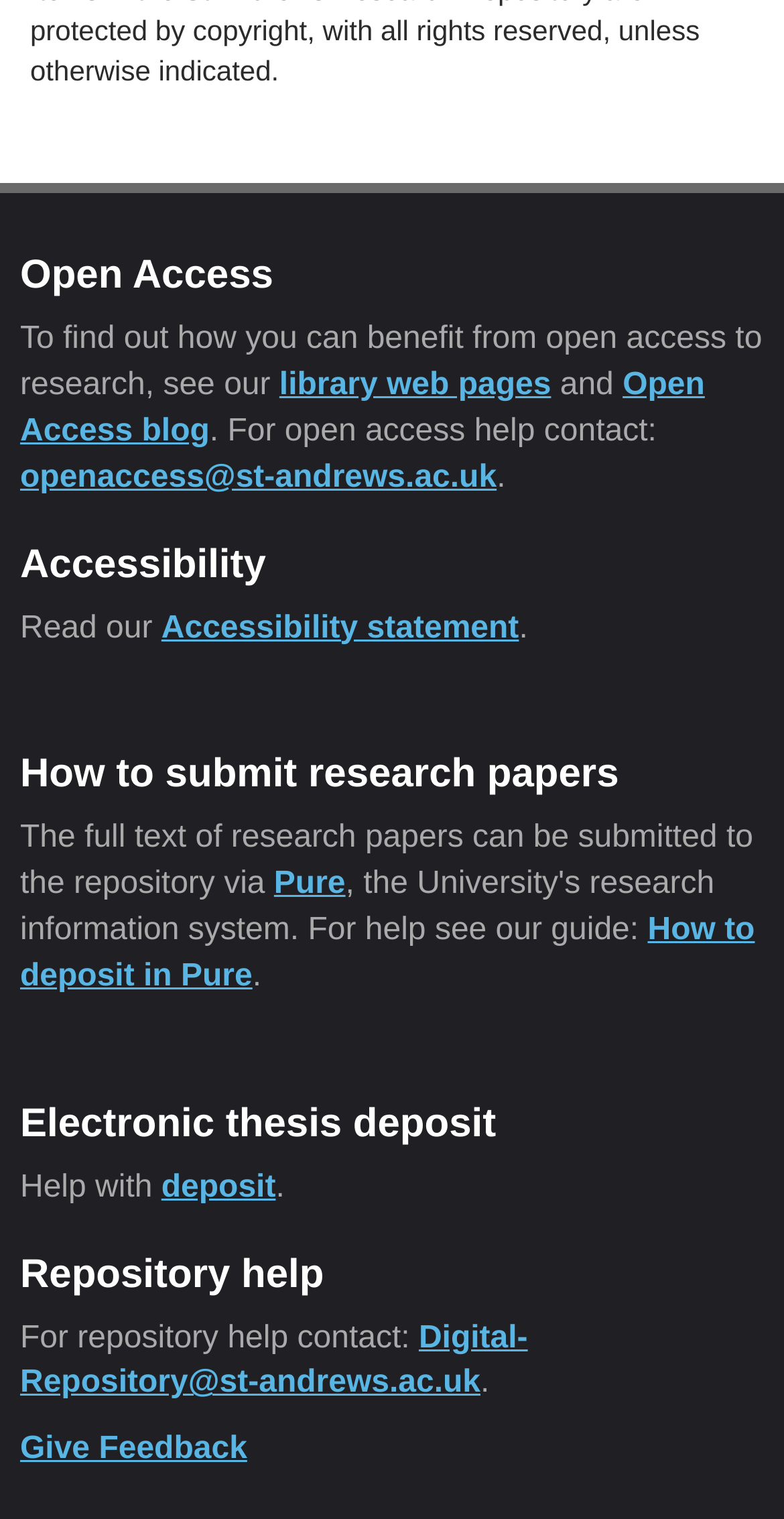Identify the bounding box coordinates of the clickable region to carry out the given instruction: "Give feedback on the repository".

[0.026, 0.943, 0.315, 0.966]